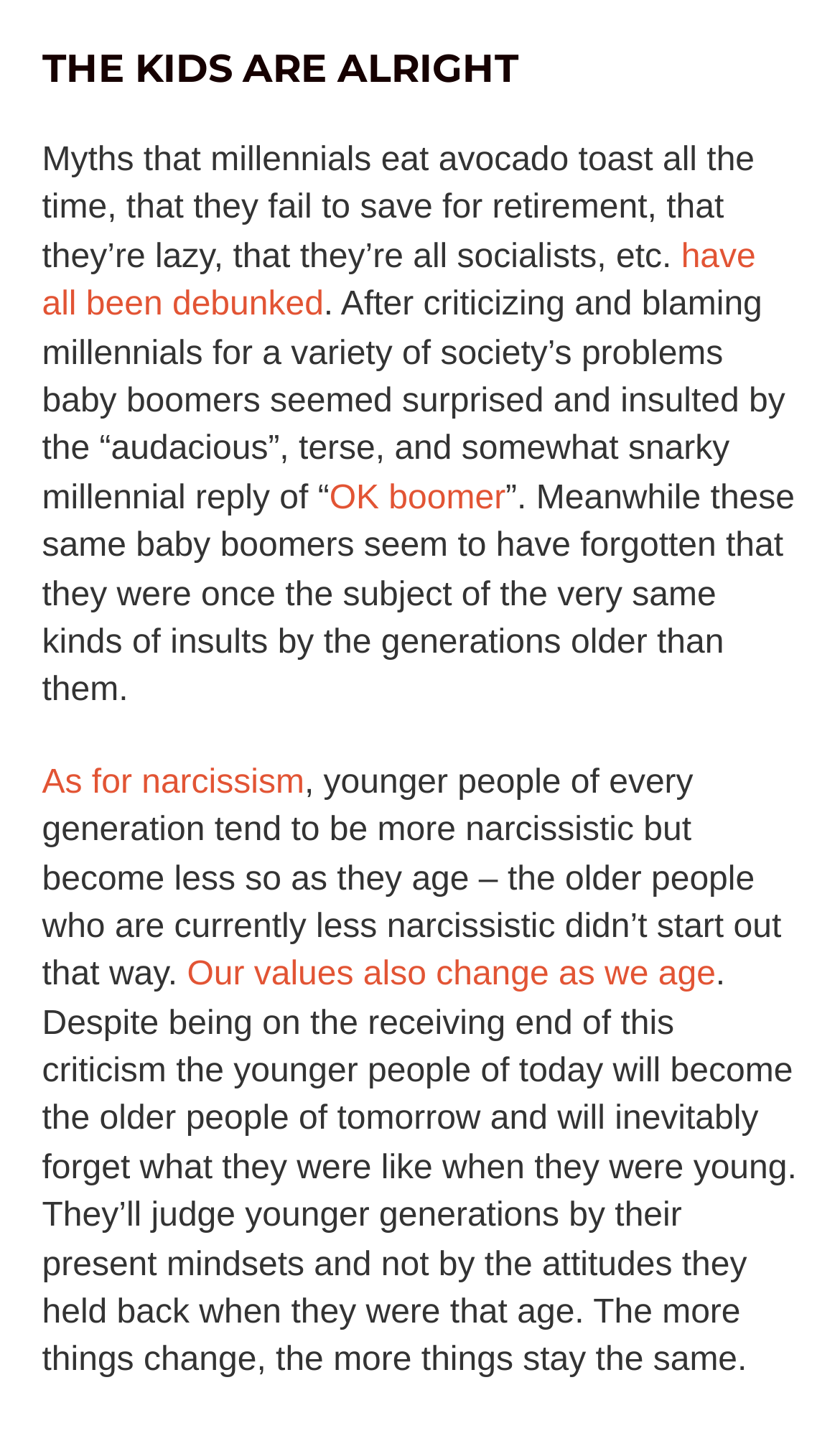What is the phrase used to reply to baby boomers?
Relying on the image, give a concise answer in one word or a brief phrase.

OK boomer